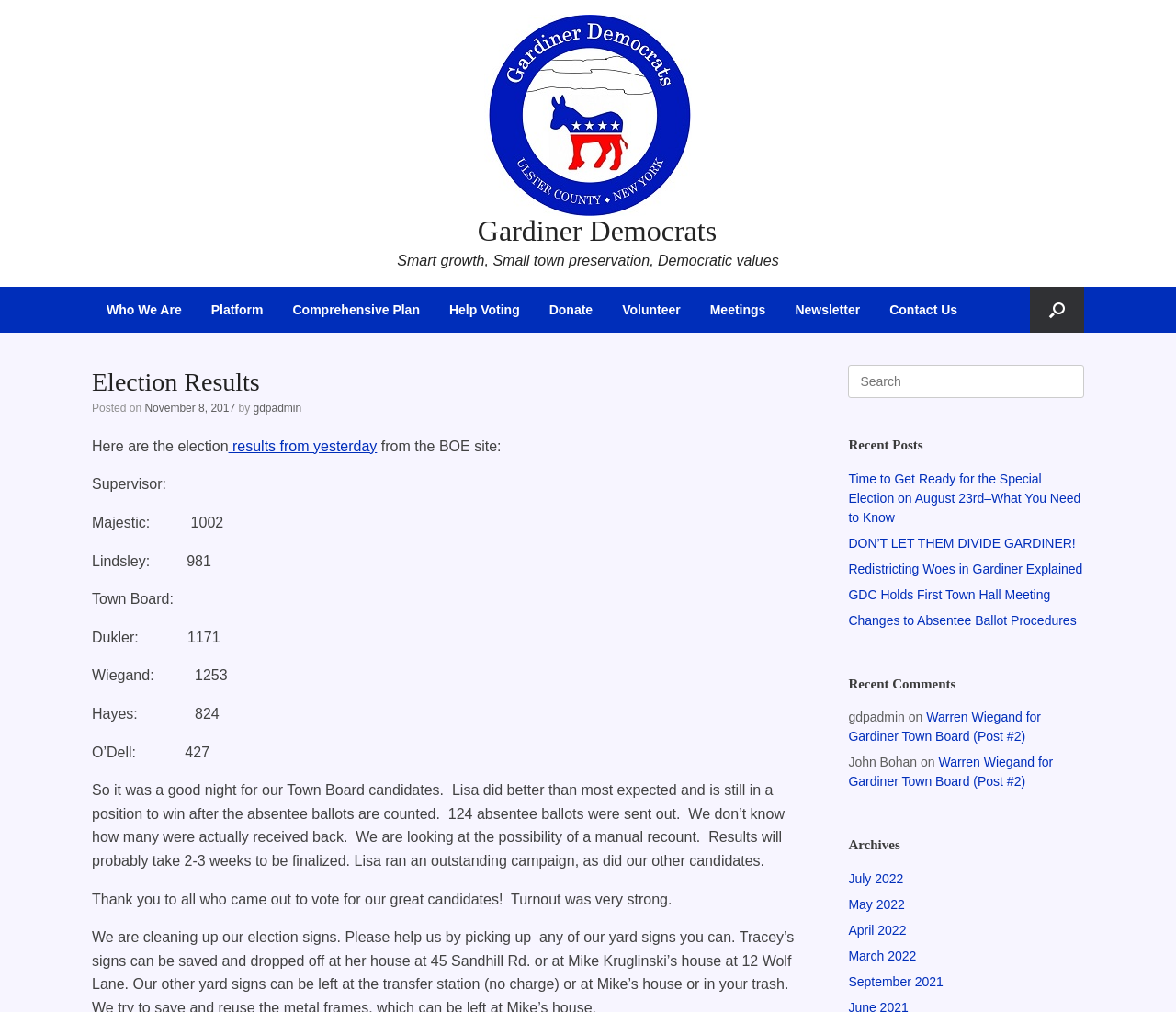What is the name of the town mentioned in the election results?
Could you give a comprehensive explanation in response to this question?

I found the name of the town mentioned in the election results by looking at the text 'Gardiner Democrats' which is located at the top of the webpage and also mentioned in the text 'So it was a good night for our Town Board candidates'.